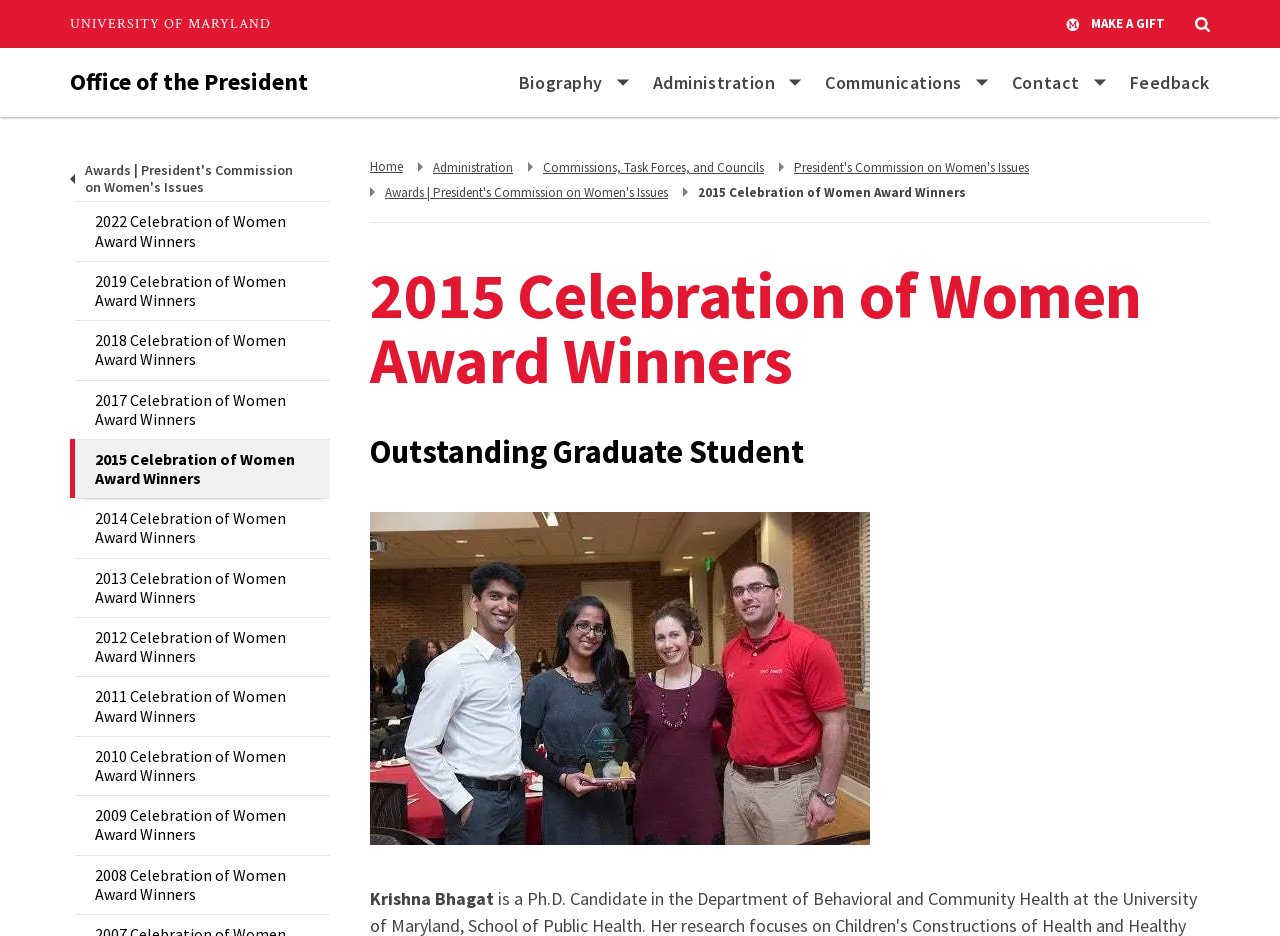Identify the bounding box for the UI element that is described as follows: "Communications".

[0.645, 0.075, 0.751, 0.1]